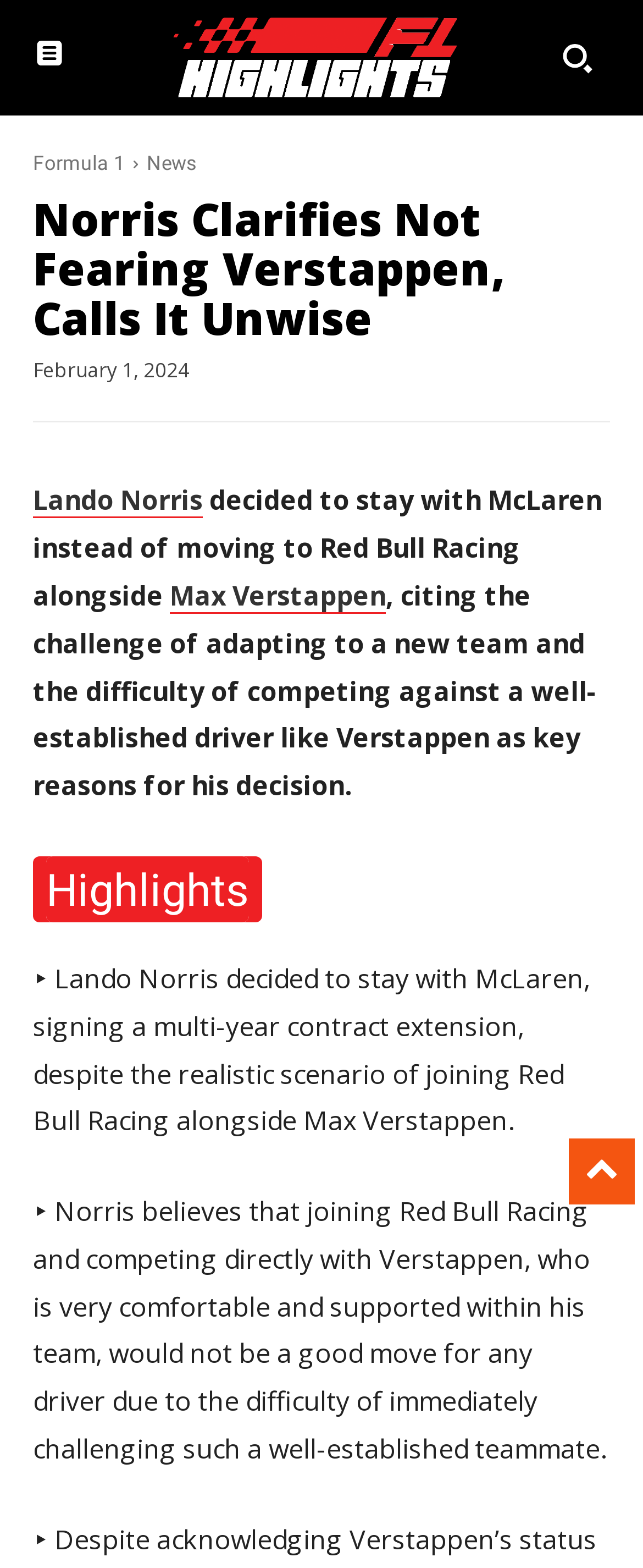What is the reason Lando Norris cited for not joining Red Bull Racing?
Please utilize the information in the image to give a detailed response to the question.

I found the answer by reading the text content of the StaticText element at [0.051, 0.368, 0.928, 0.513]. This text explains the reasons why Lando Norris decided not to join Red Bull Racing.